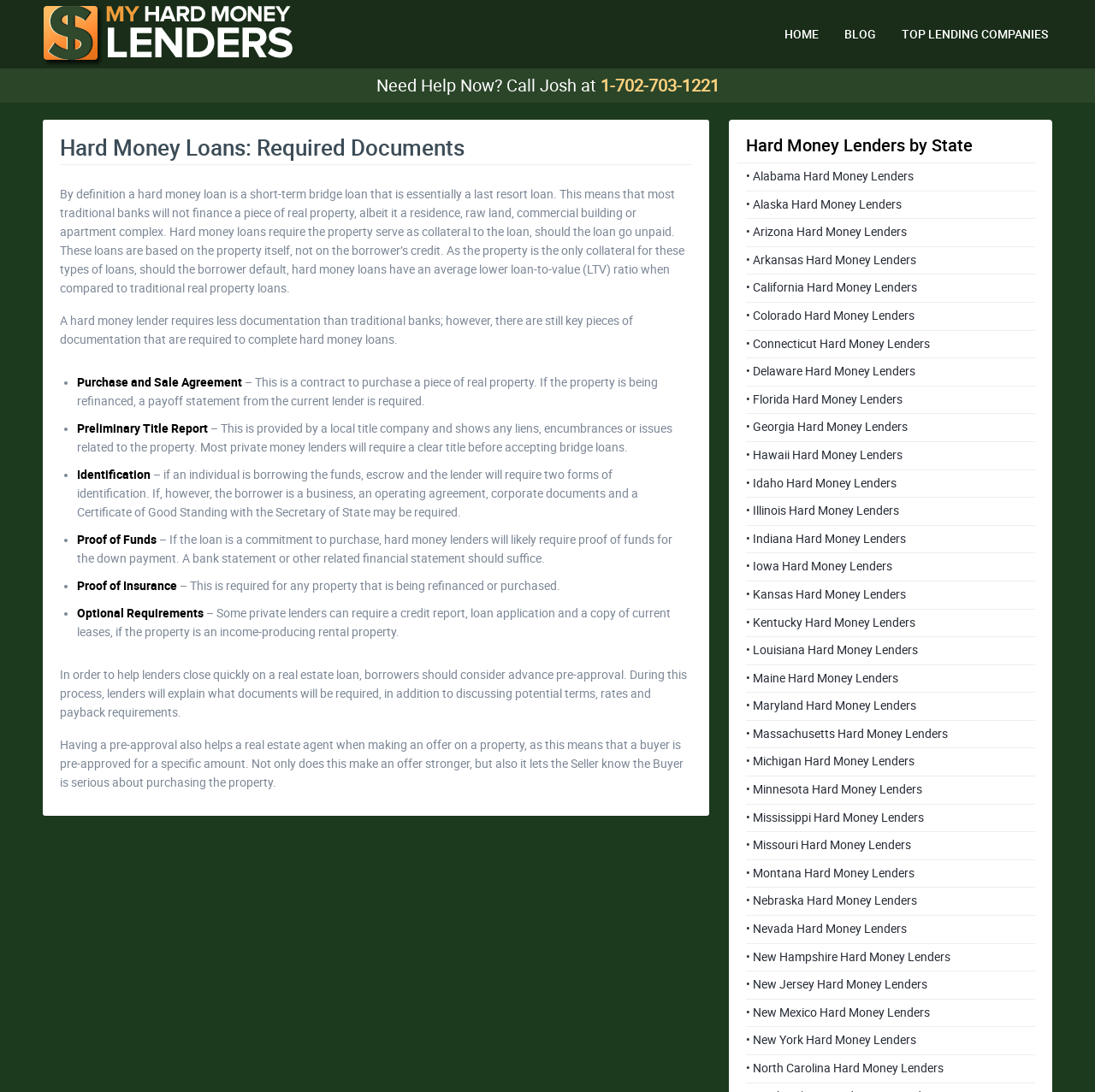Could you provide the bounding box coordinates for the portion of the screen to click to complete this instruction: "Learn about hard money lenders in Alabama"?

[0.682, 0.15, 0.945, 0.175]